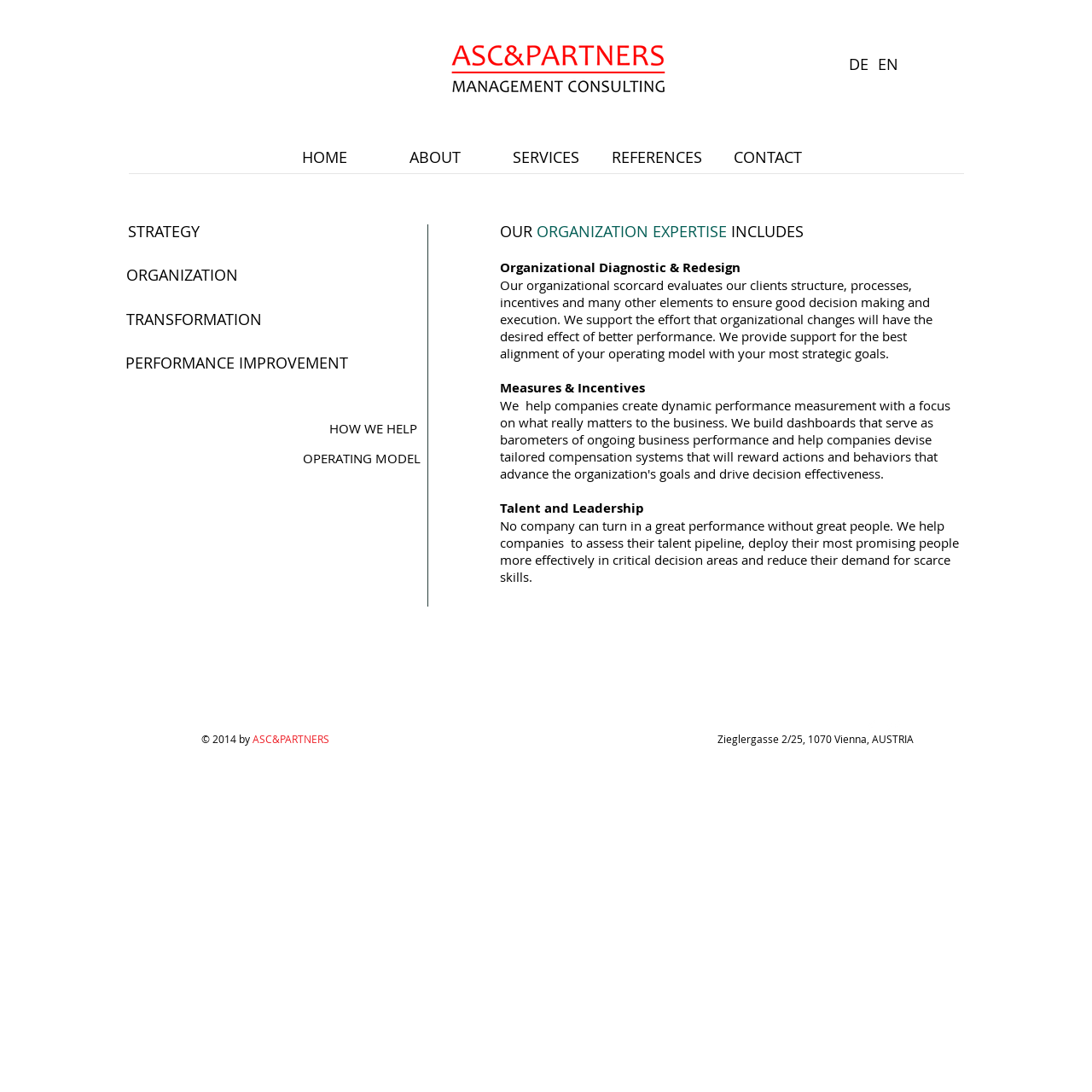Please identify the bounding box coordinates of the clickable area that will fulfill the following instruction: "Click the ORGANIZATION link". The coordinates should be in the format of four float numbers between 0 and 1, i.e., [left, top, right, bottom].

[0.116, 0.229, 0.33, 0.275]